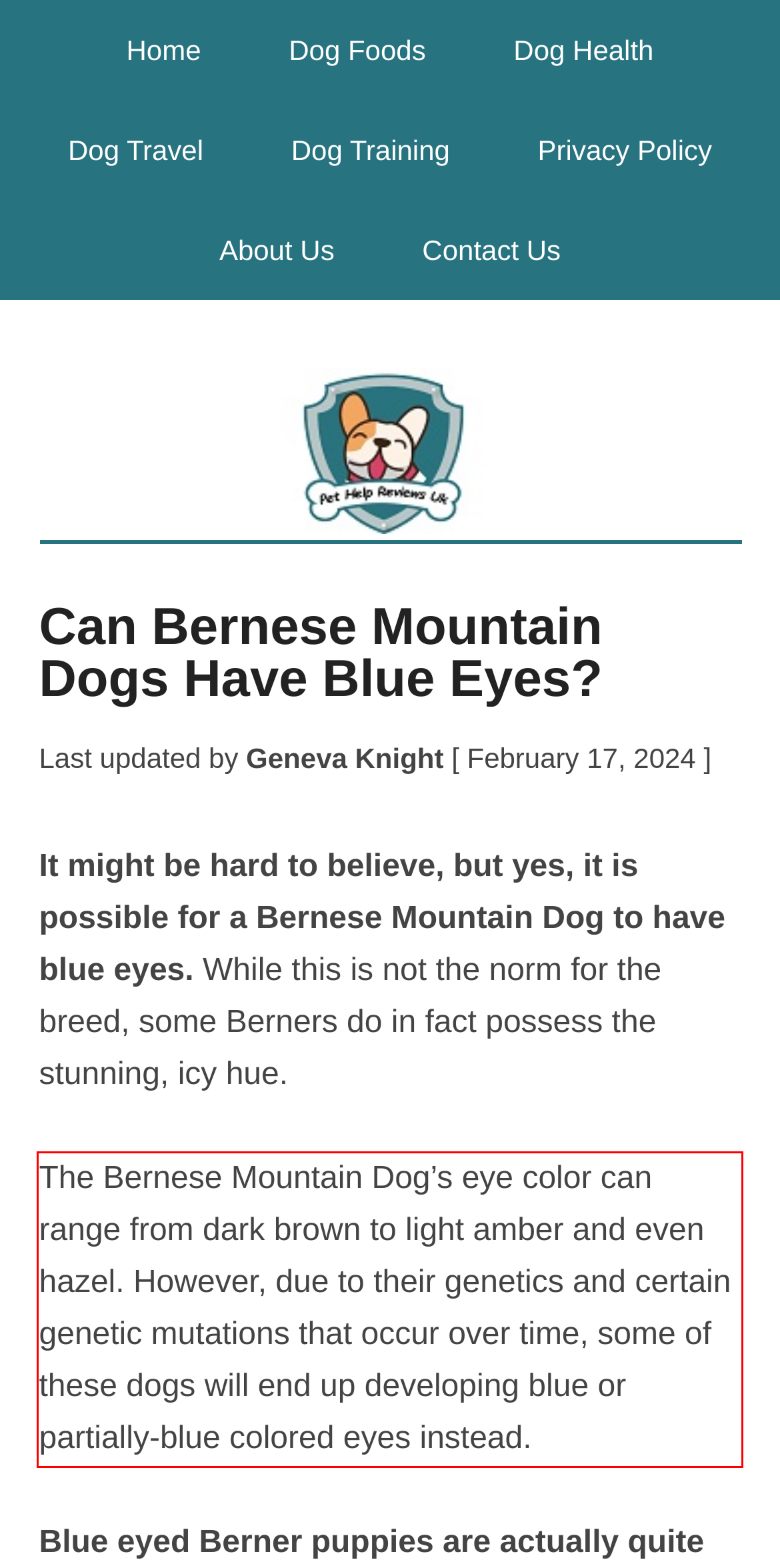Given a screenshot of a webpage, identify the red bounding box and perform OCR to recognize the text within that box.

The Bernese Mountain Dog’s eye color can range from dark brown to light amber and even hazel. However, due to their genetics and certain genetic mutations that occur over time, some of these dogs will end up developing blue or partially-blue colored eyes instead.